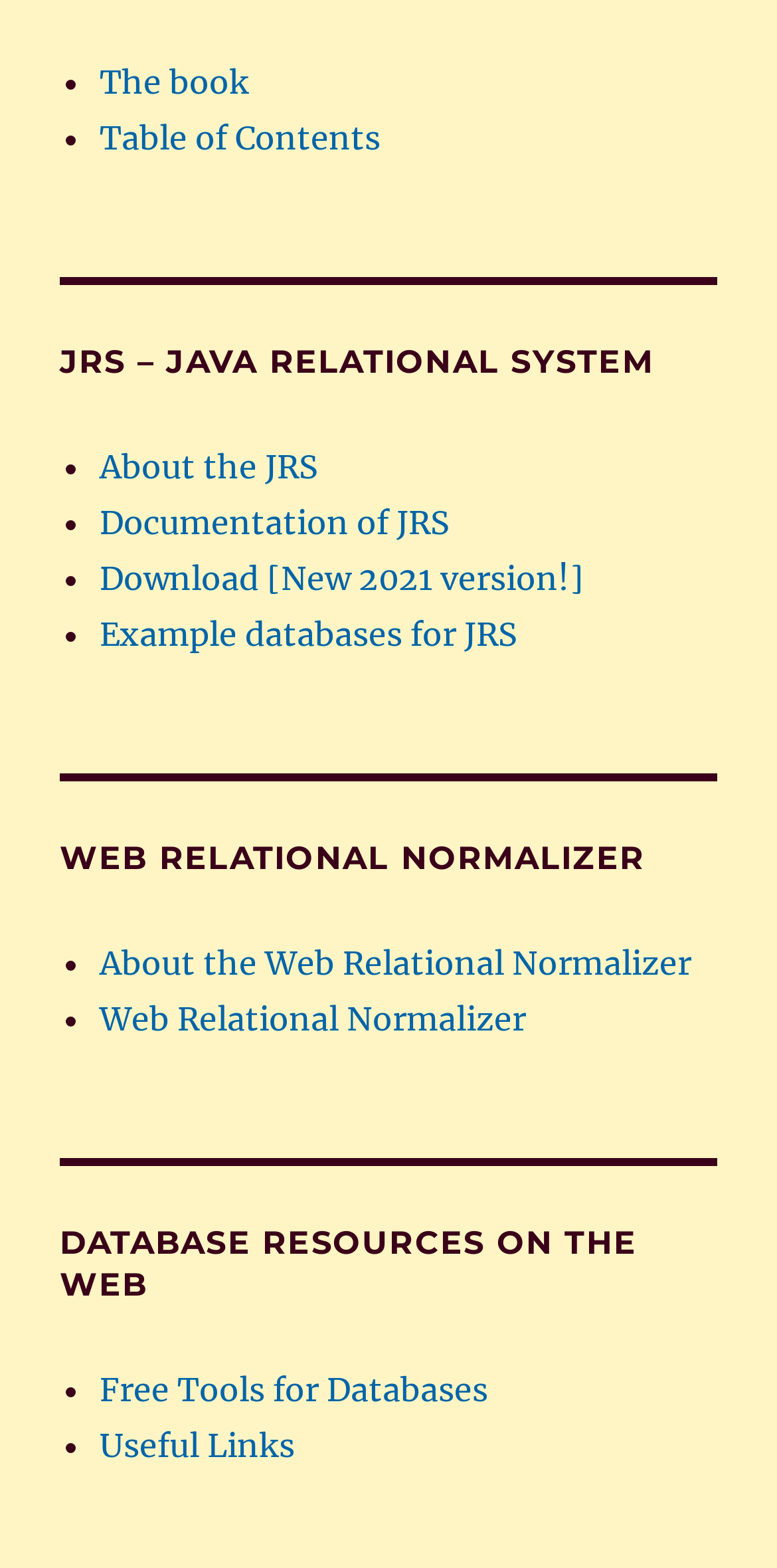Locate the bounding box coordinates of the clickable part needed for the task: "Explore the Web Relational Normalizer".

[0.128, 0.637, 0.677, 0.662]